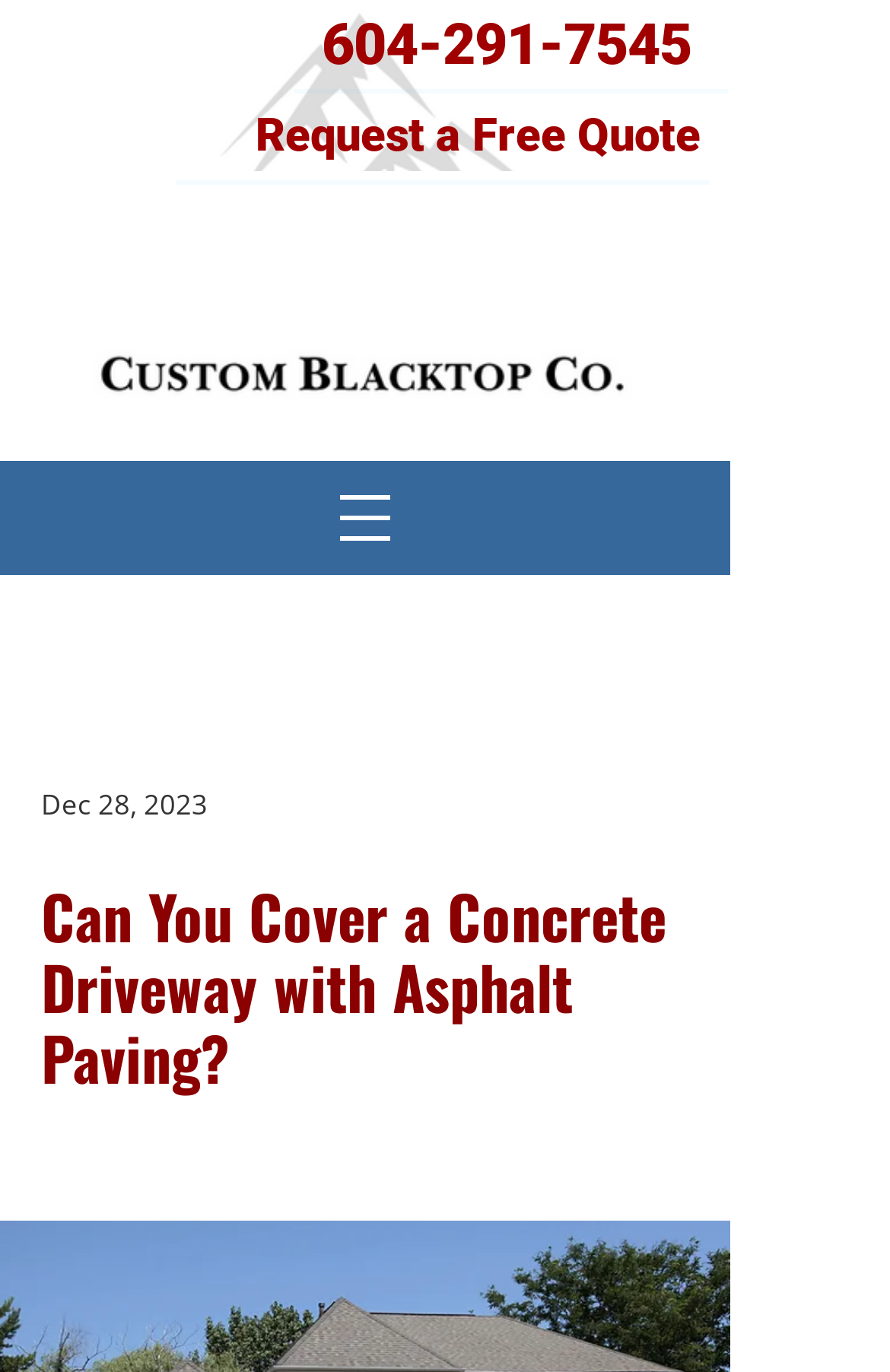Extract the main headline from the webpage and generate its text.

Can You Cover a Concrete Driveway with Asphalt Paving?